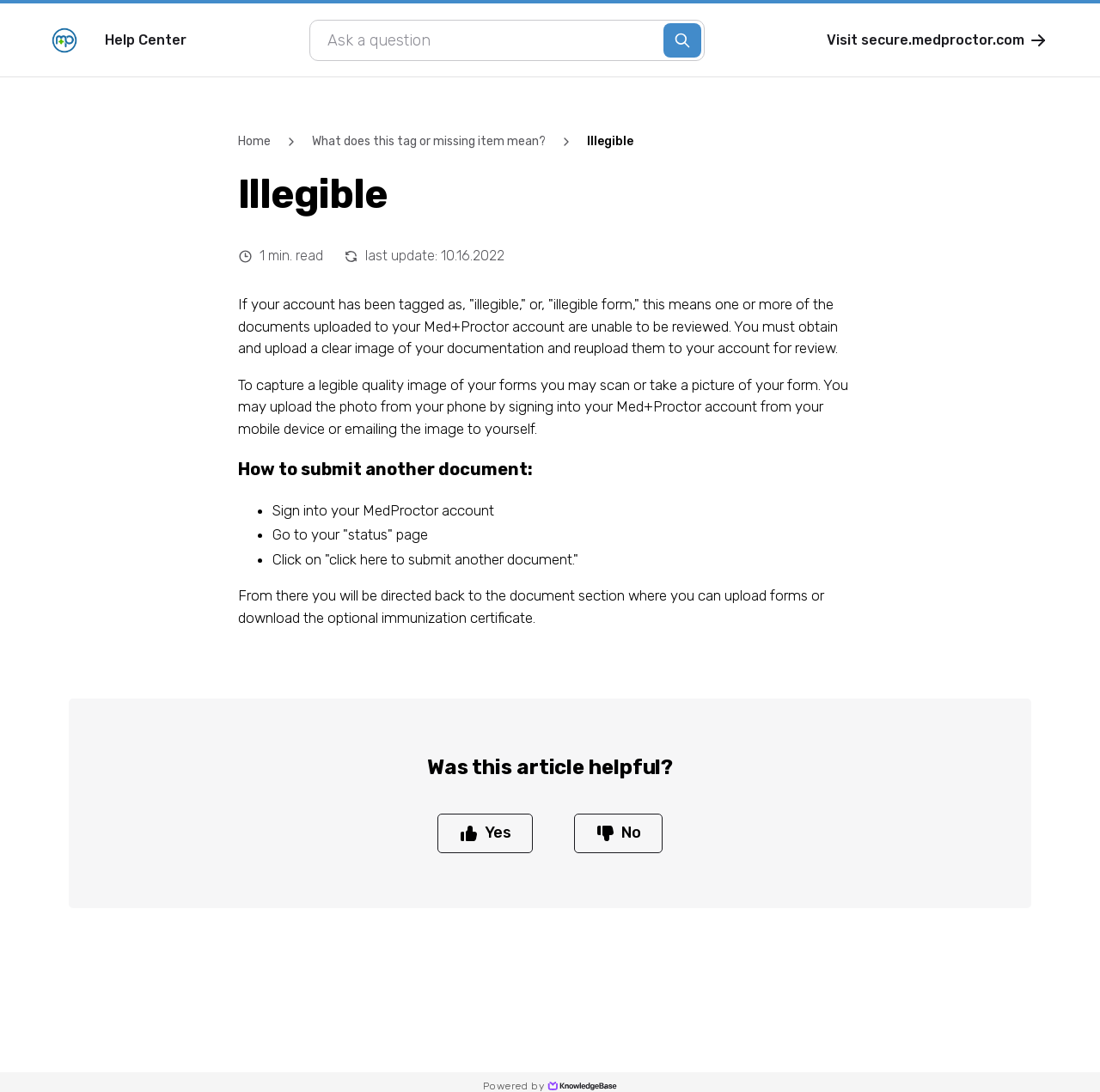Specify the bounding box coordinates of the region I need to click to perform the following instruction: "Click on the Home link". The coordinates must be four float numbers in the range of 0 to 1, i.e., [left, top, right, bottom].

[0.216, 0.121, 0.246, 0.138]